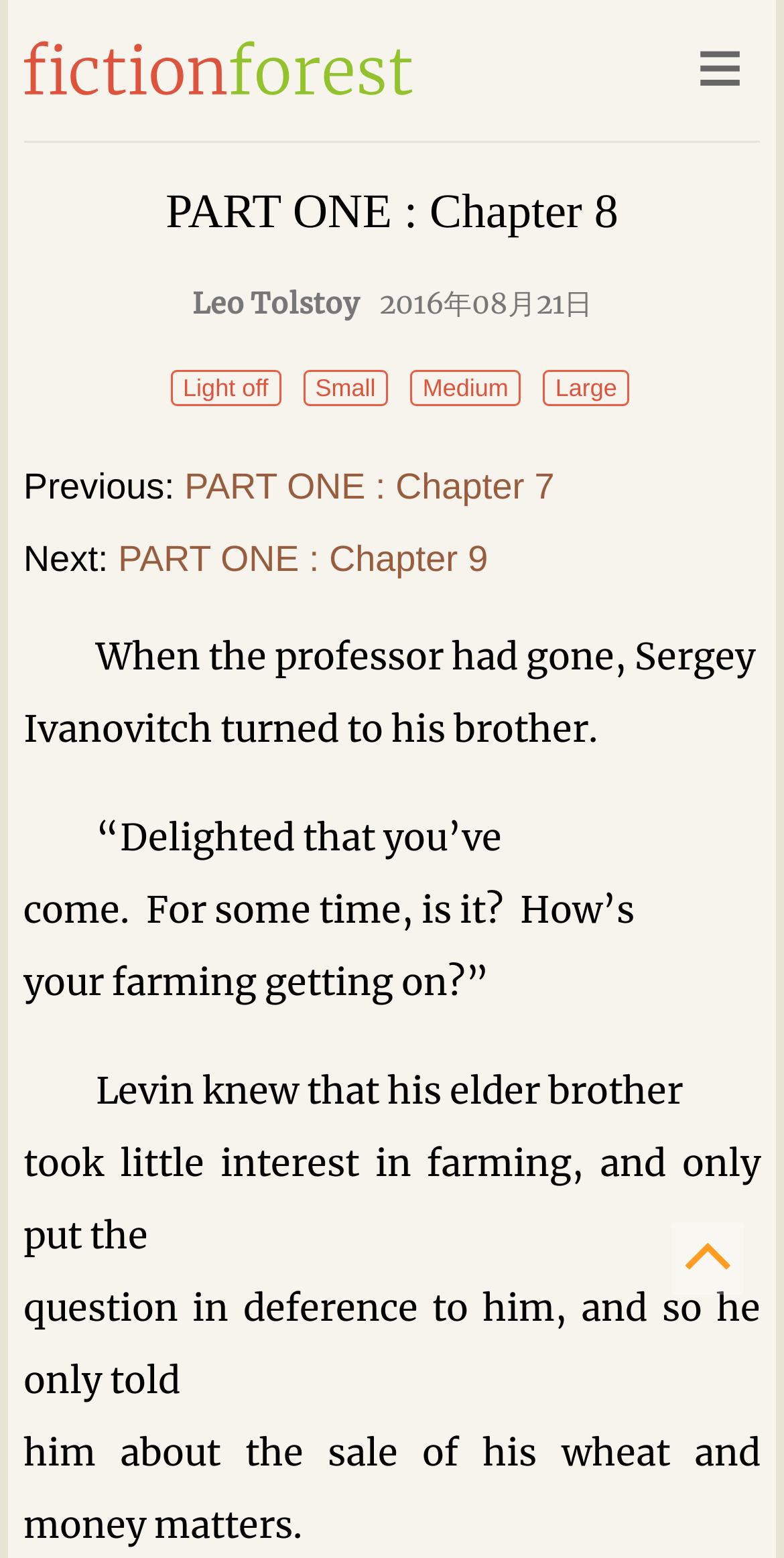What is the current chapter?
Provide a short answer using one word or a brief phrase based on the image.

Chapter 8